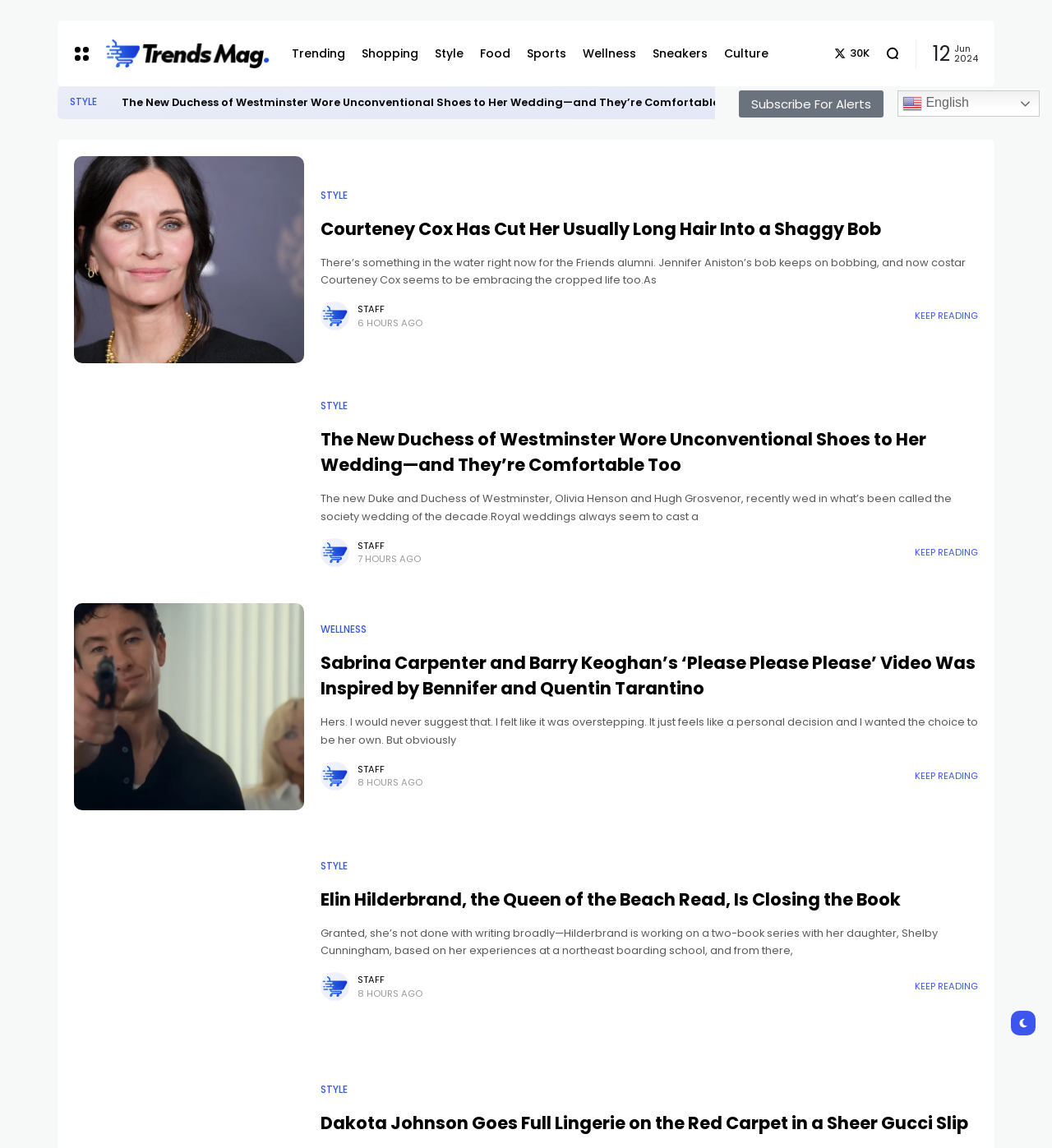Please respond in a single word or phrase: 
How many hours ago was the second article published?

7 hours ago